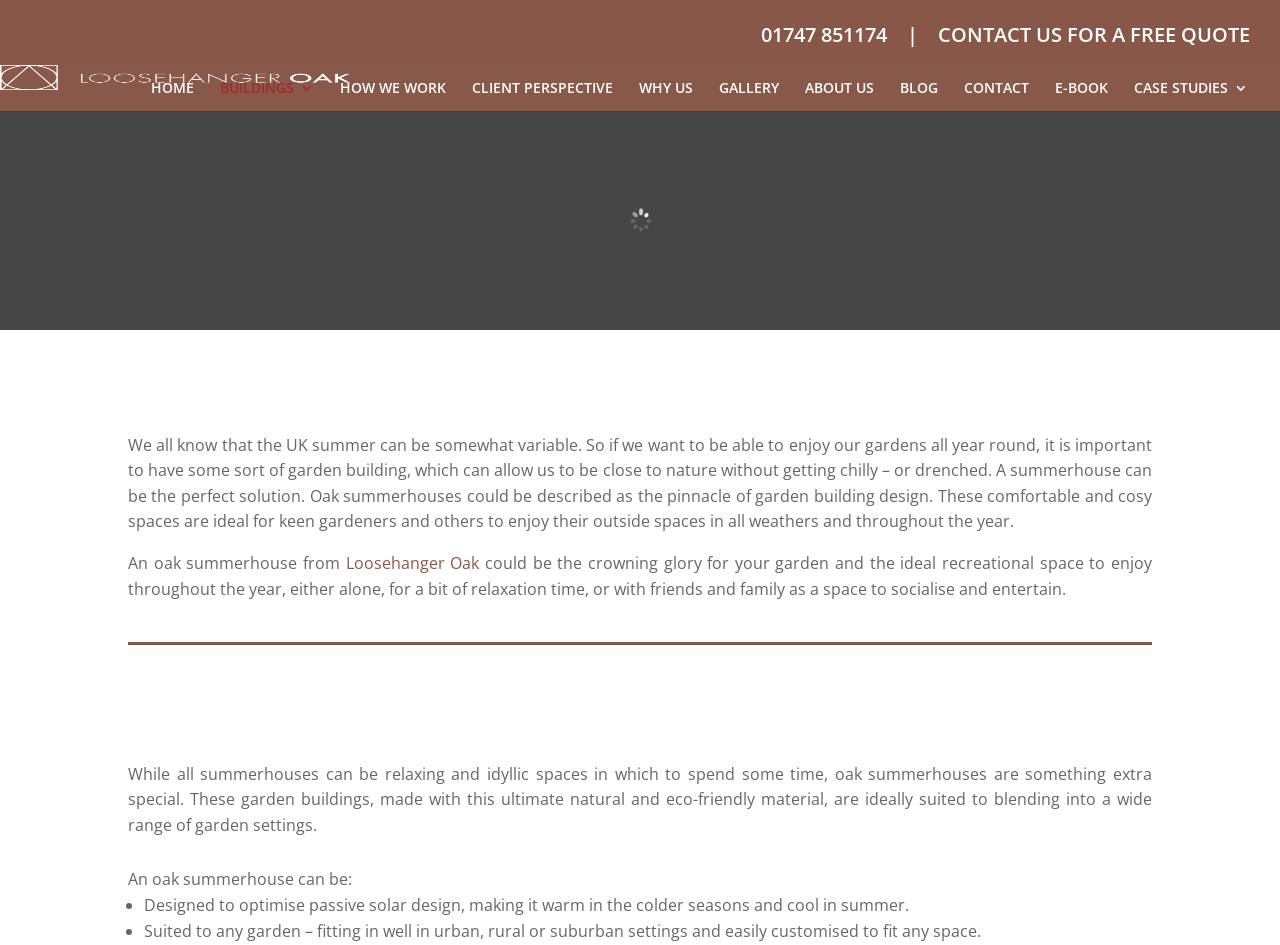What is the ideal recreational space to enjoy throughout the year?
Based on the screenshot, respond with a single word or phrase.

Oak summerhouse